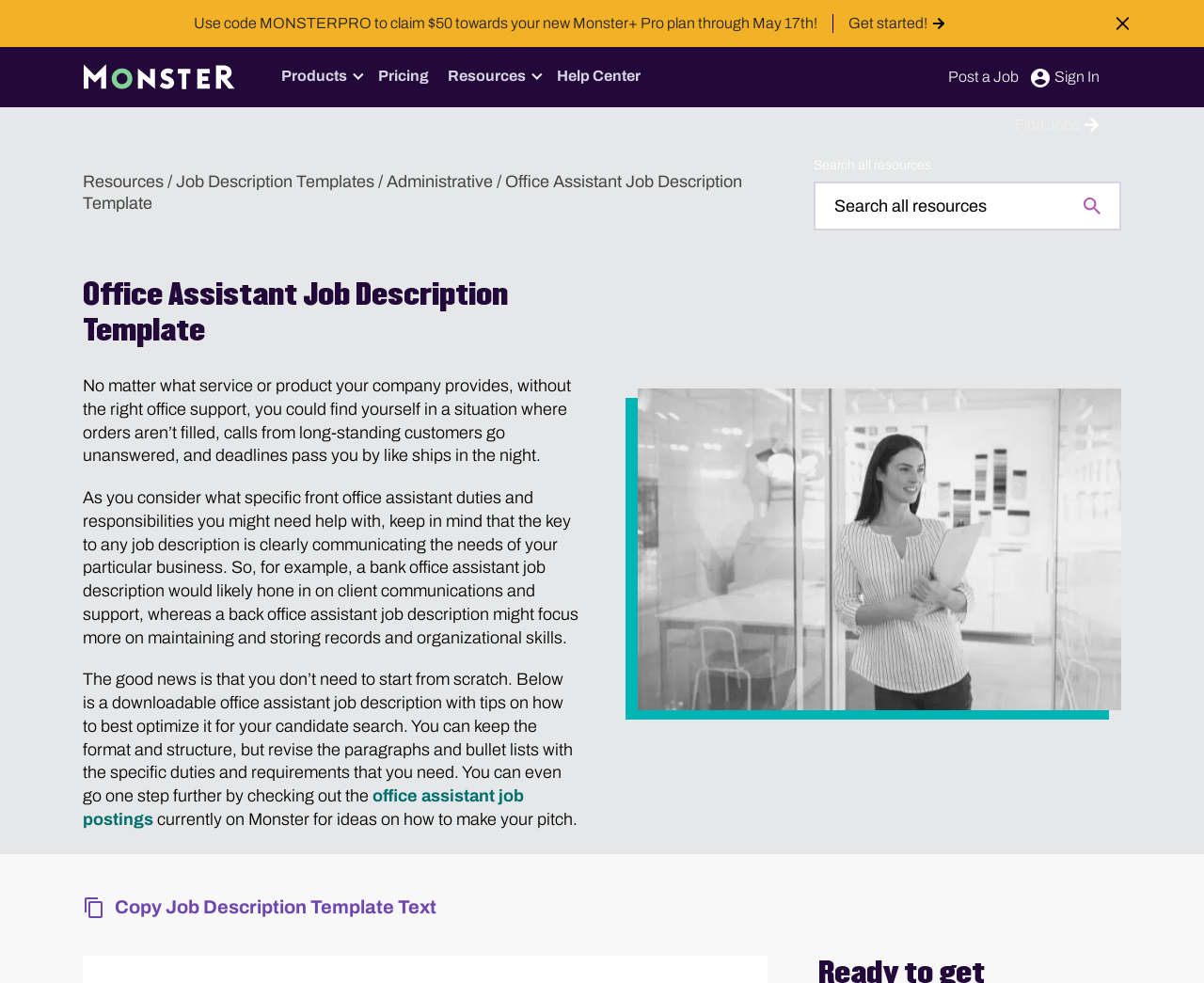Identify the bounding box coordinates for the UI element that matches this description: "Sunday School".

None